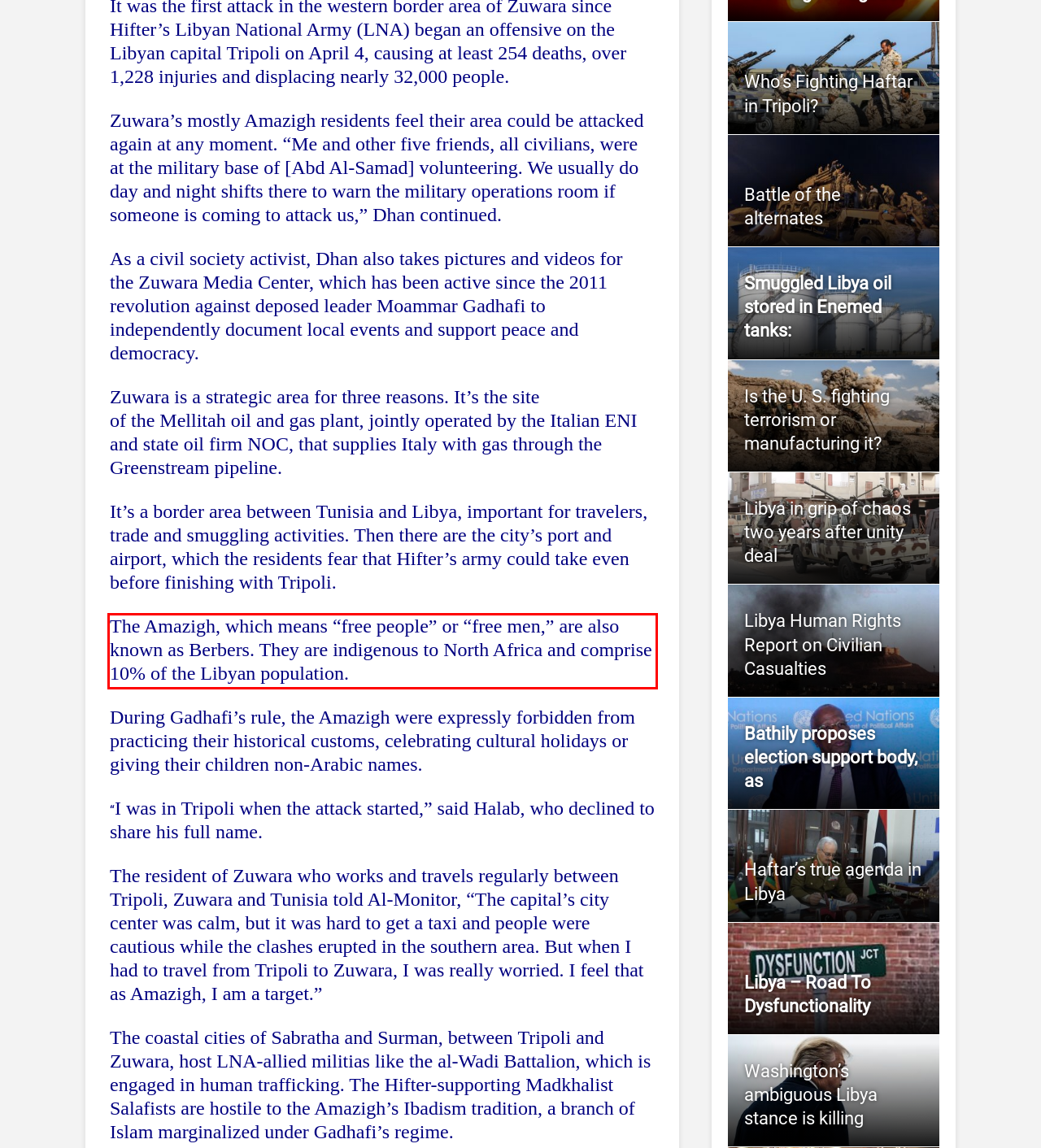Given a screenshot of a webpage with a red bounding box, please identify and retrieve the text inside the red rectangle.

The Amazigh, which means “free people” or “free men,” are also known as Berbers. They are indigenous to North Africa and comprise 10% of the Libyan population.